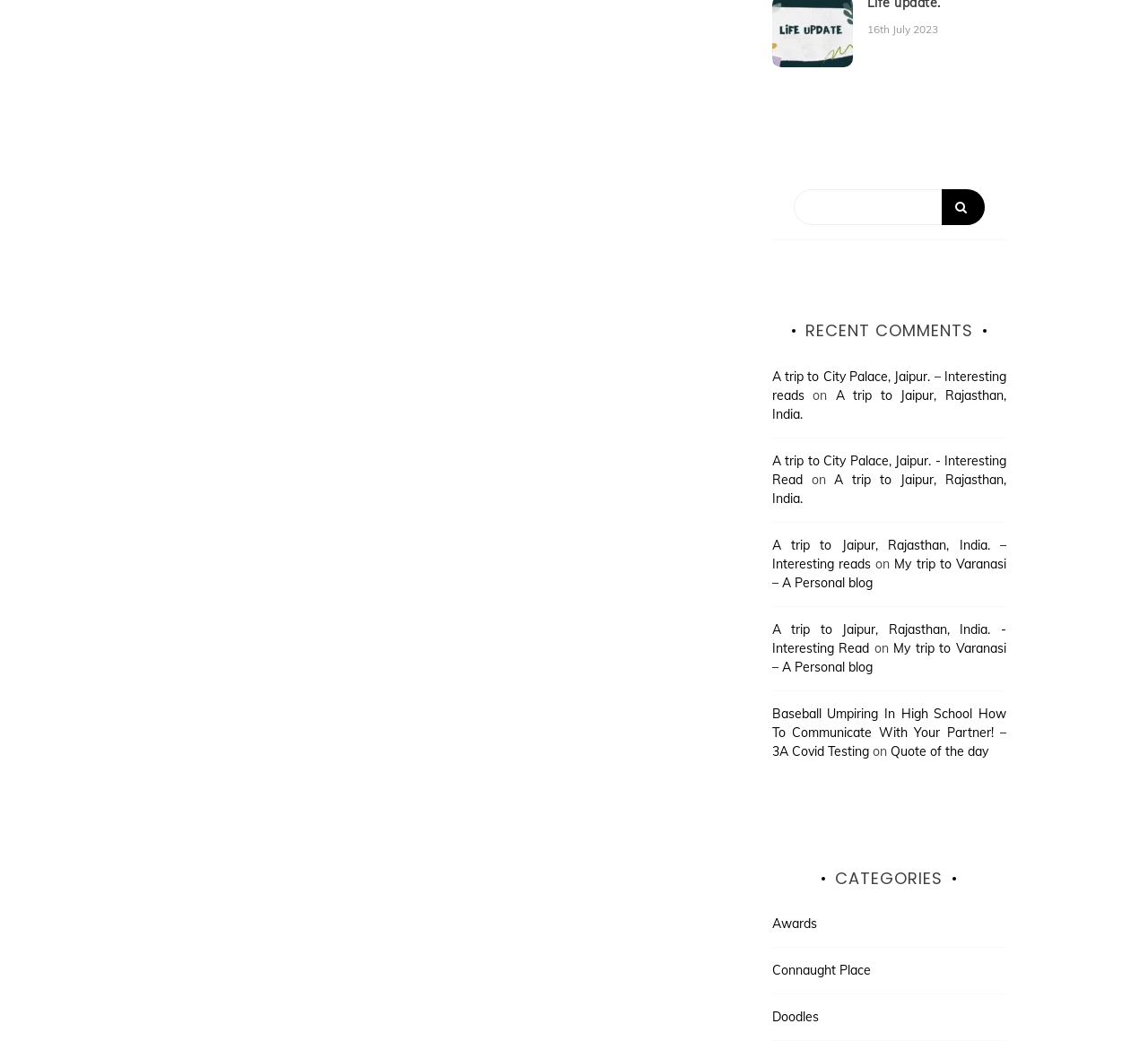Determine the bounding box coordinates of the clickable element to achieve the following action: 'Read about Happiness'. Provide the coordinates as four float values between 0 and 1, formatted as [left, top, right, bottom].

[0.672, 0.35, 0.726, 0.365]